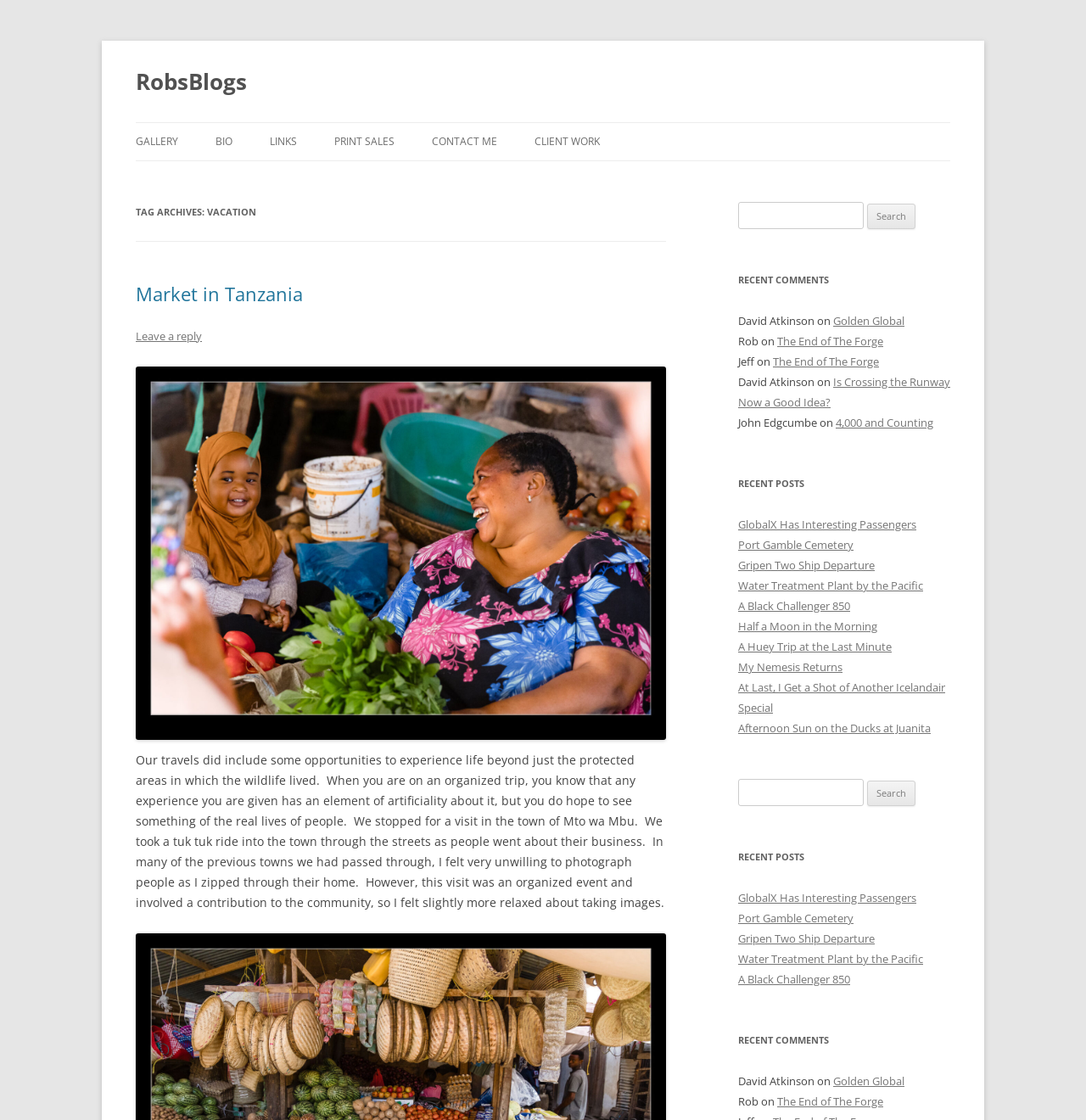Please indicate the bounding box coordinates of the element's region to be clicked to achieve the instruction: "Click on the 'CONTACT ME' link". Provide the coordinates as four float numbers between 0 and 1, i.e., [left, top, right, bottom].

[0.398, 0.11, 0.458, 0.143]